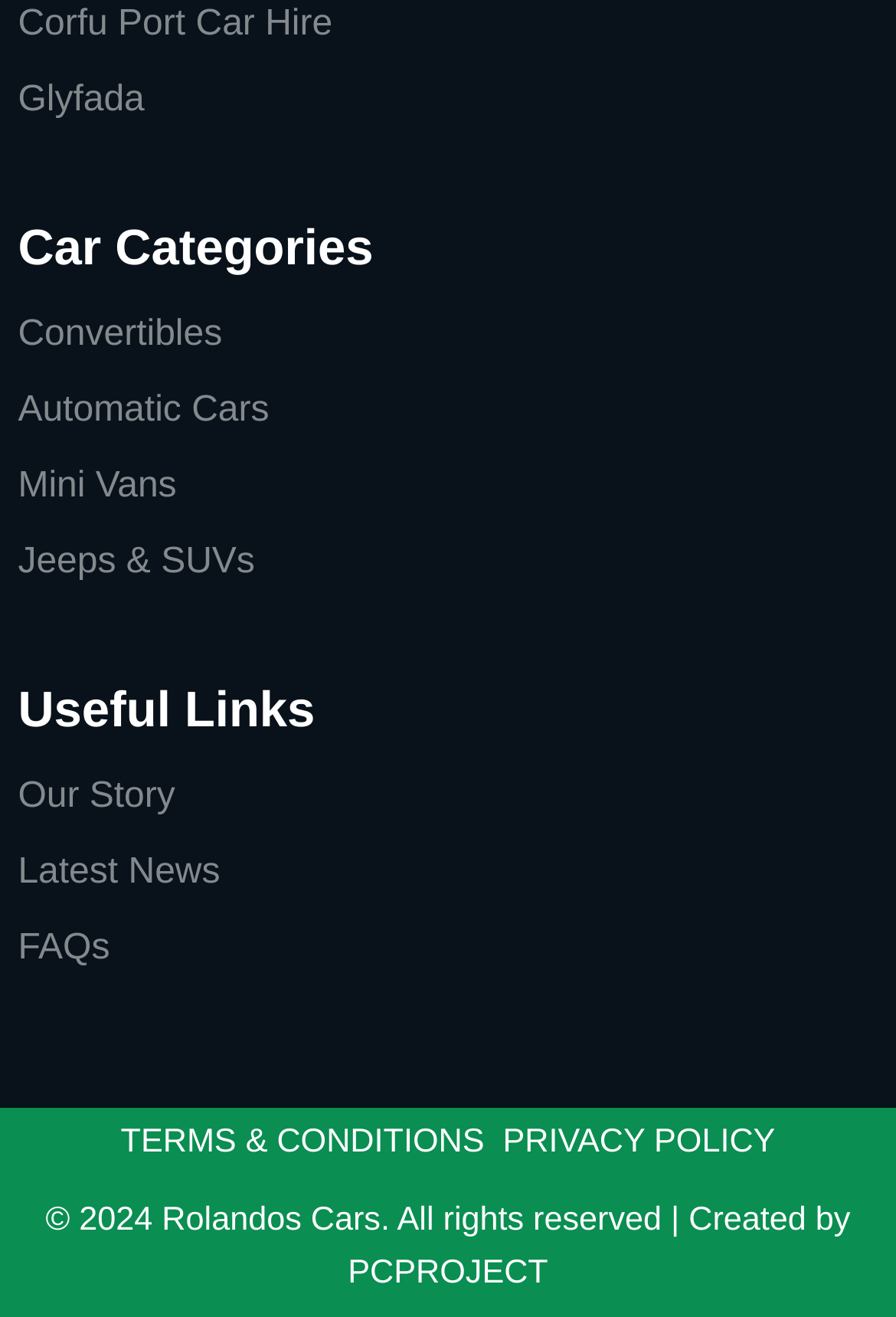Locate the bounding box coordinates of the area to click to fulfill this instruction: "View Corfu Port Car Hire". The bounding box should be presented as four float numbers between 0 and 1, in the order [left, top, right, bottom].

[0.02, 0.004, 0.371, 0.033]